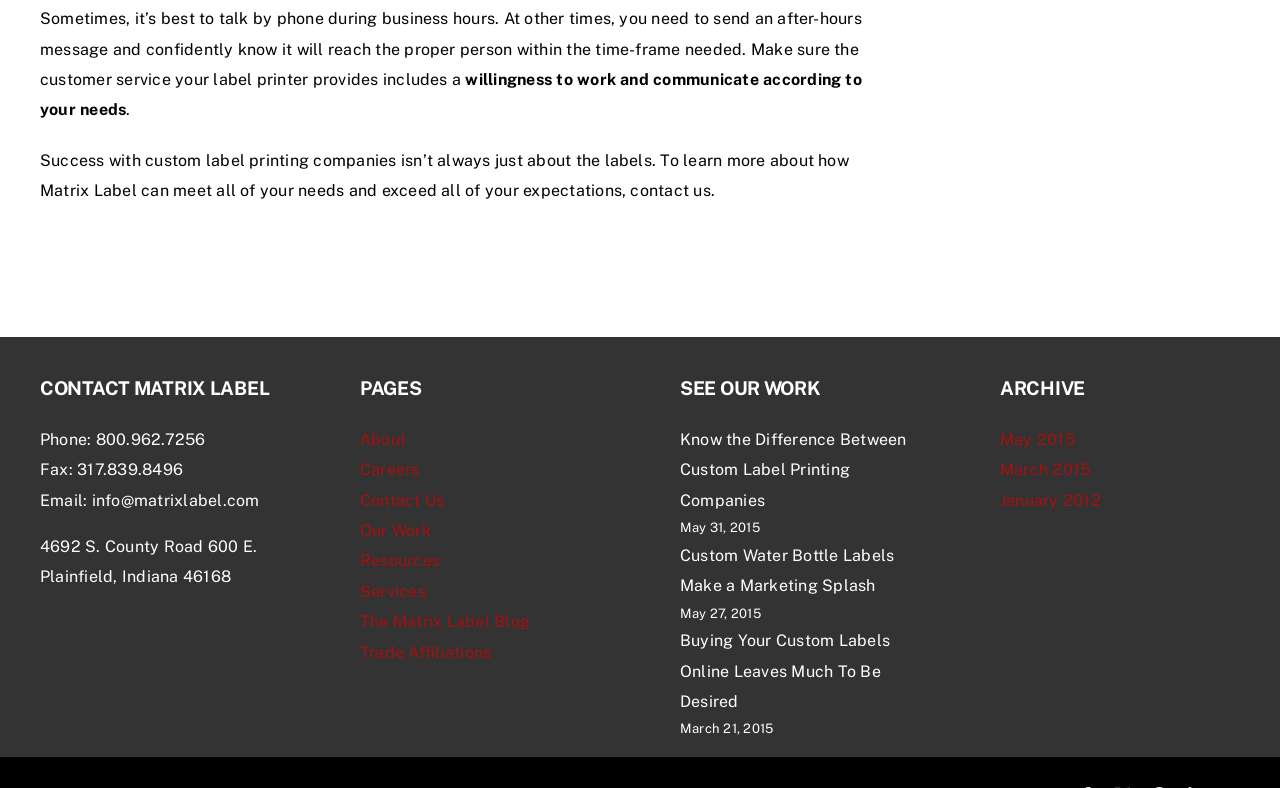What is the address of Matrix Label?
Look at the image and respond with a one-word or short-phrase answer.

4692 S. County Road 600 E., Plainfield, Indiana 46168